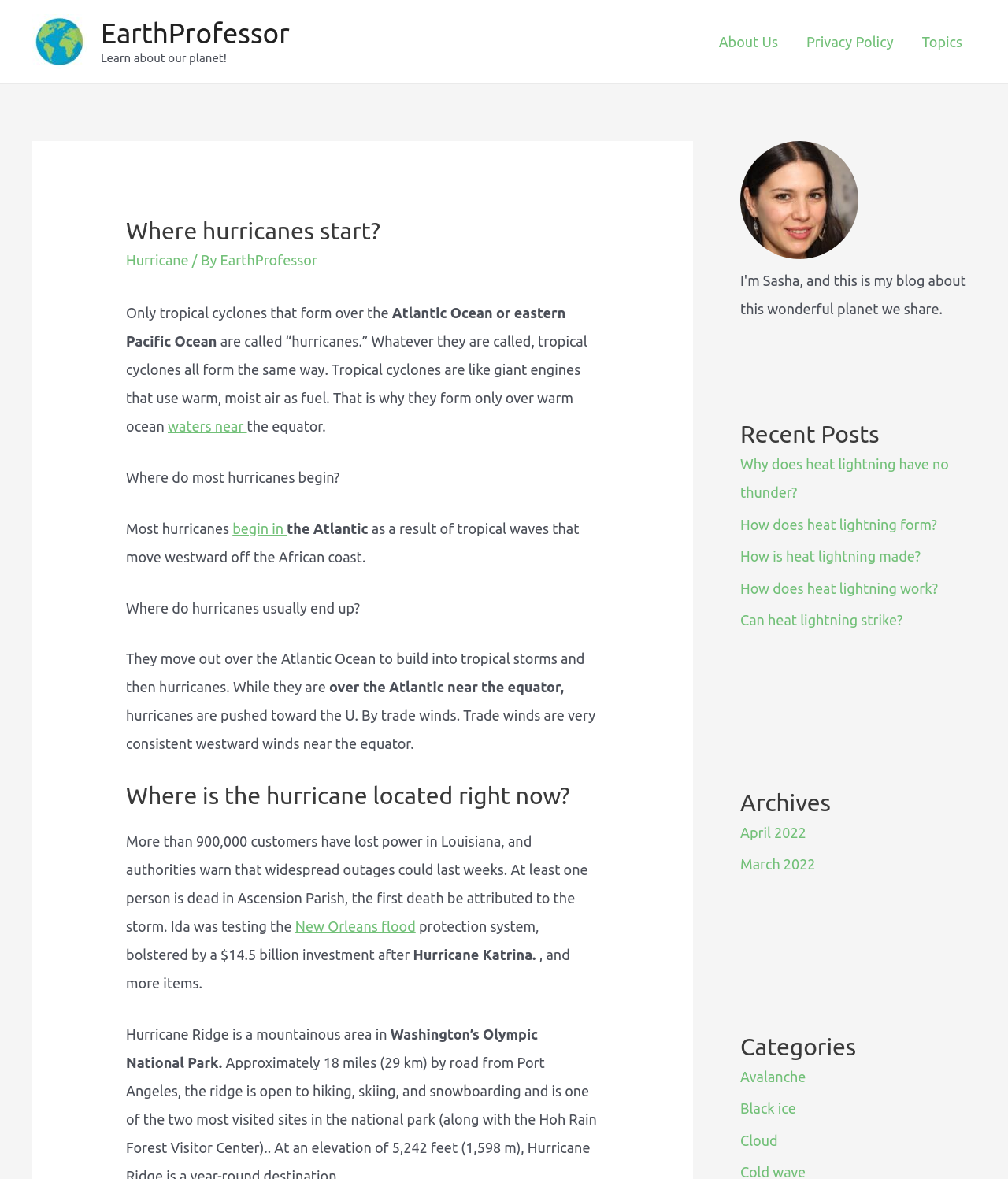Identify the first-level heading on the webpage and generate its text content.

Where hurricanes start?